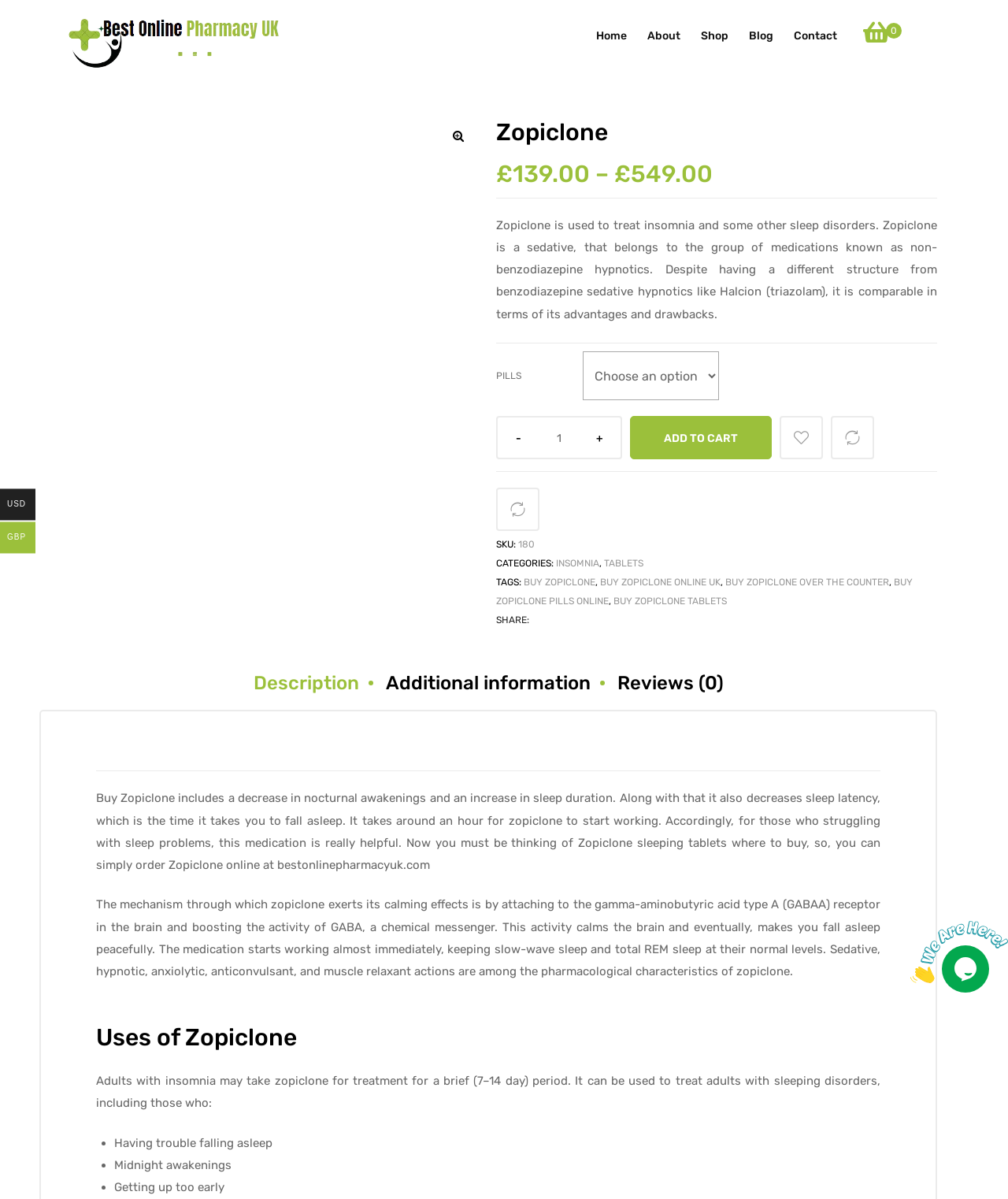Please mark the bounding box coordinates of the area that should be clicked to carry out the instruction: "Click the 'Home' link".

[0.582, 0.016, 0.632, 0.045]